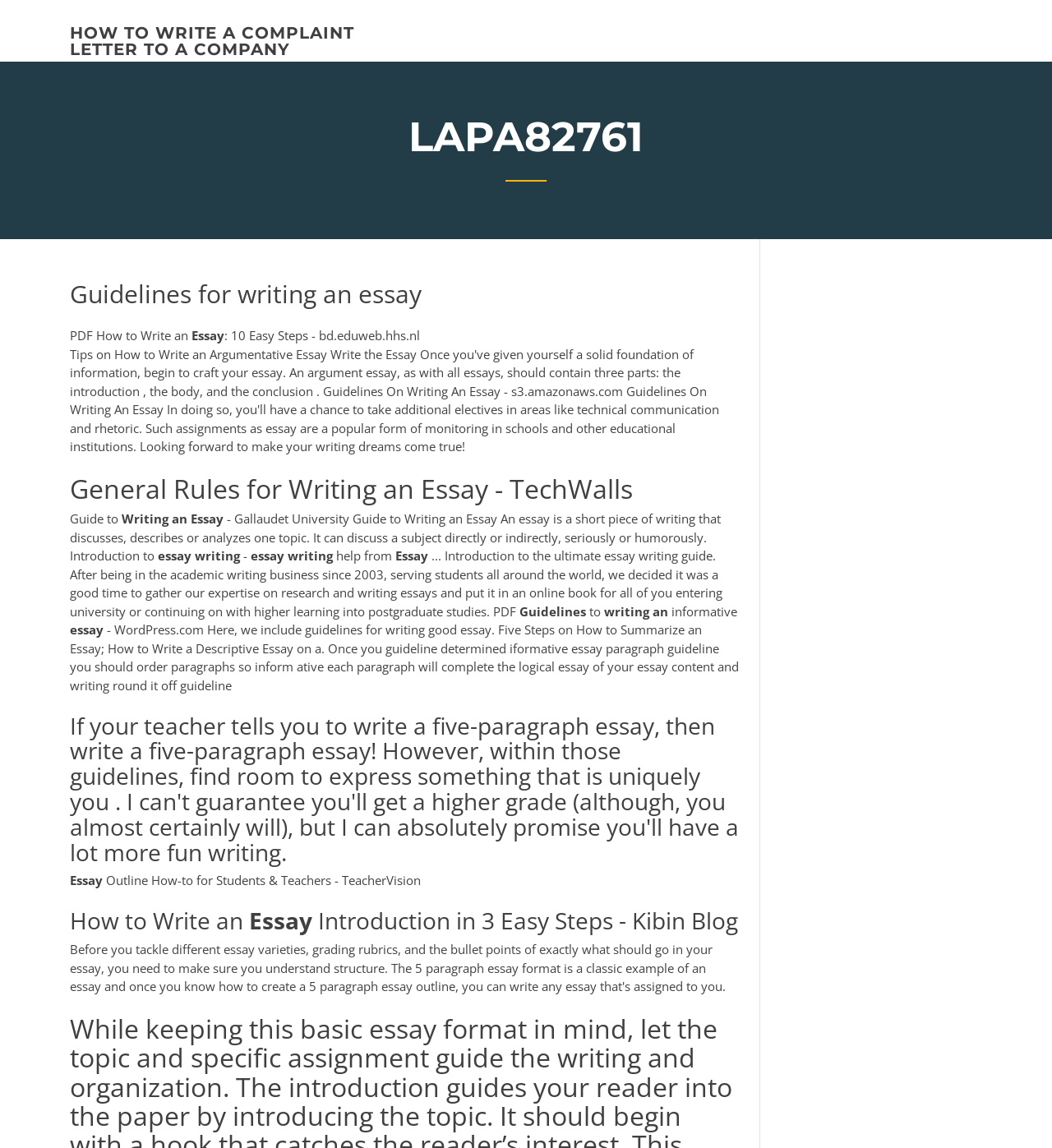Please provide a brief answer to the following inquiry using a single word or phrase:
How many times does the word 'essay' appear on the webpage?

5